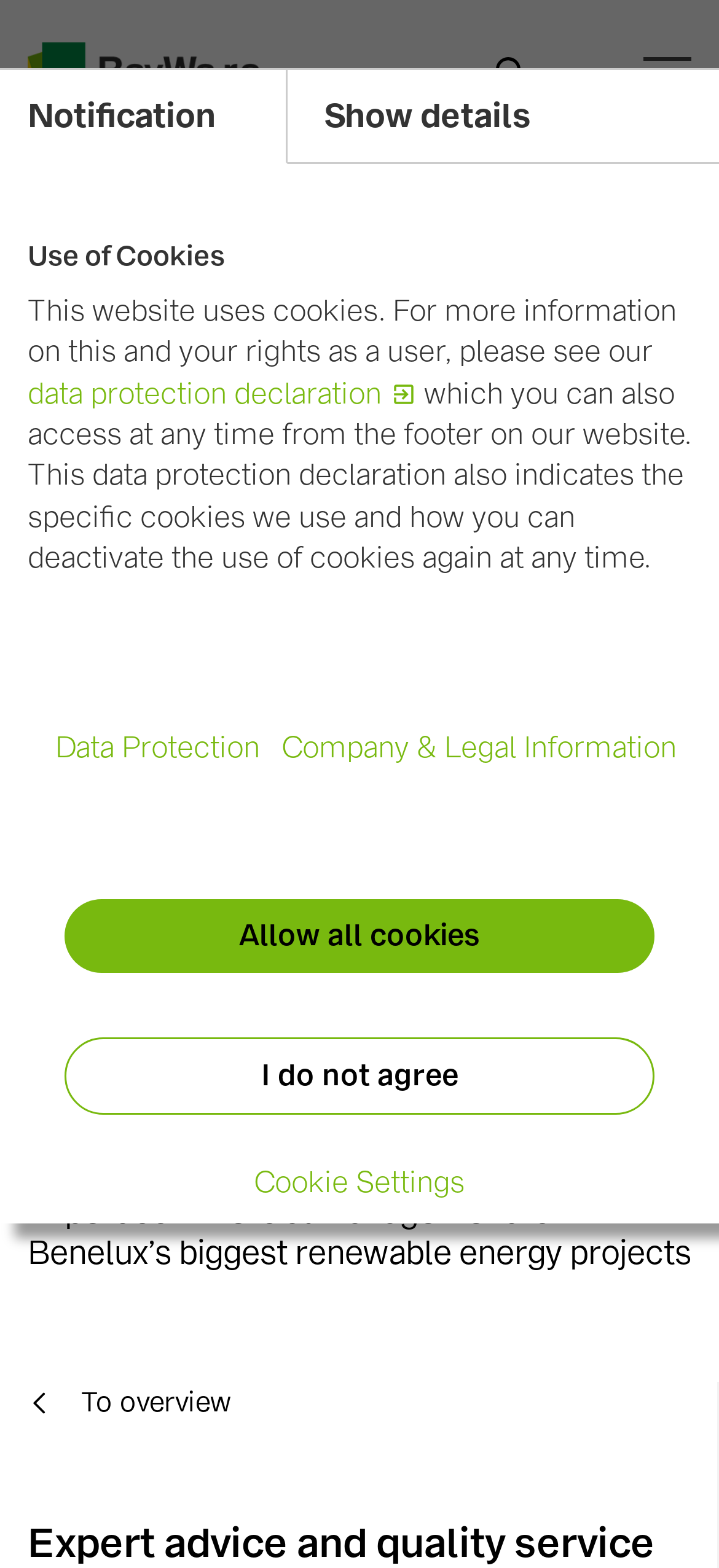What is the company name?
Using the details shown in the screenshot, provide a comprehensive answer to the question.

The company name can be found at the top left corner of the webpage, where the logo is located. The text 'Baywa r.e.' is written next to the logo, indicating that it is the company name.